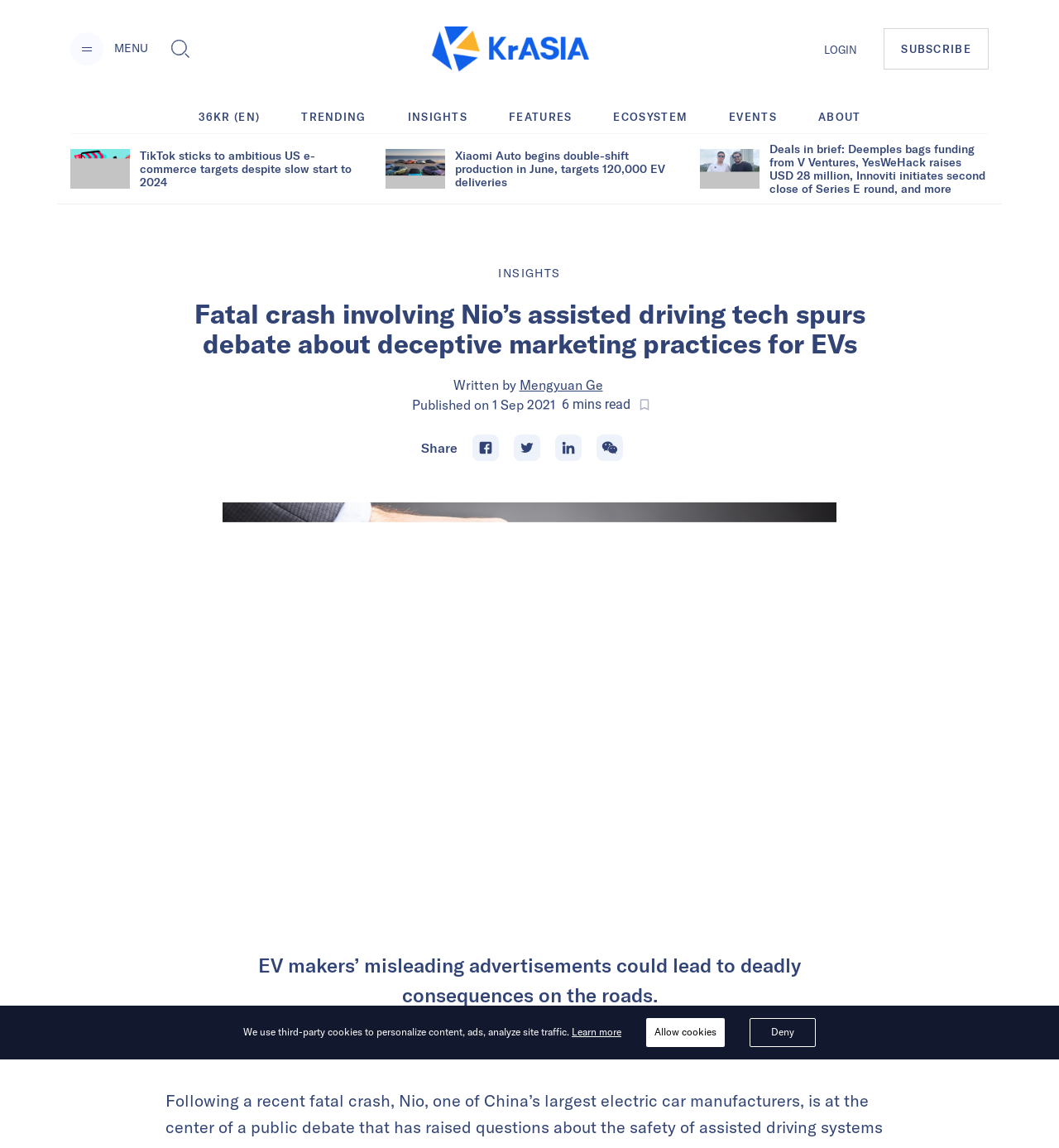Answer the question in a single word or phrase:
What is the topic of the article?

EVs